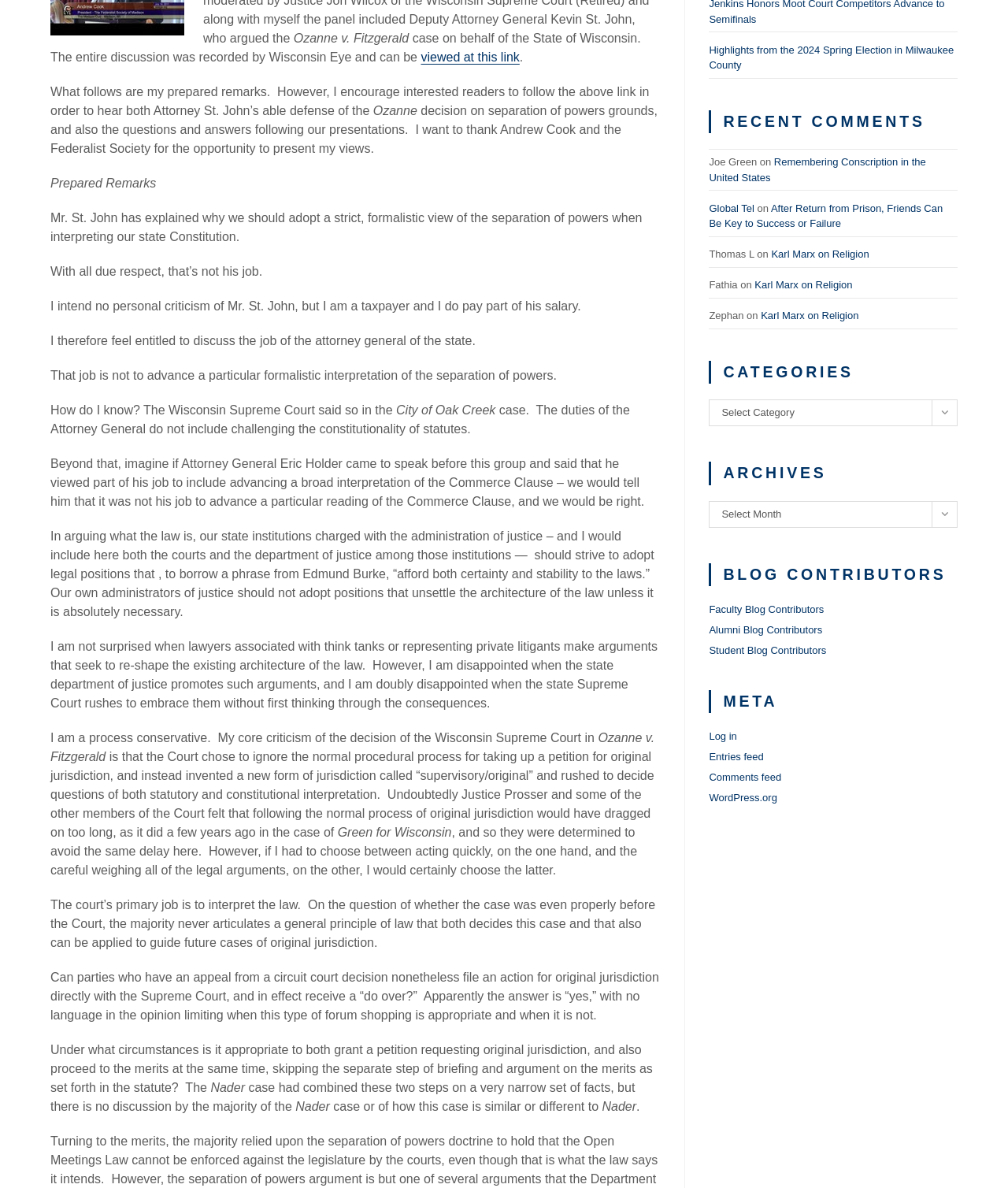From the webpage screenshot, predict the bounding box coordinates (top-left x, top-left y, bottom-right x, bottom-right y) for the UI element described here: Karl Marx on Religion

[0.749, 0.235, 0.846, 0.245]